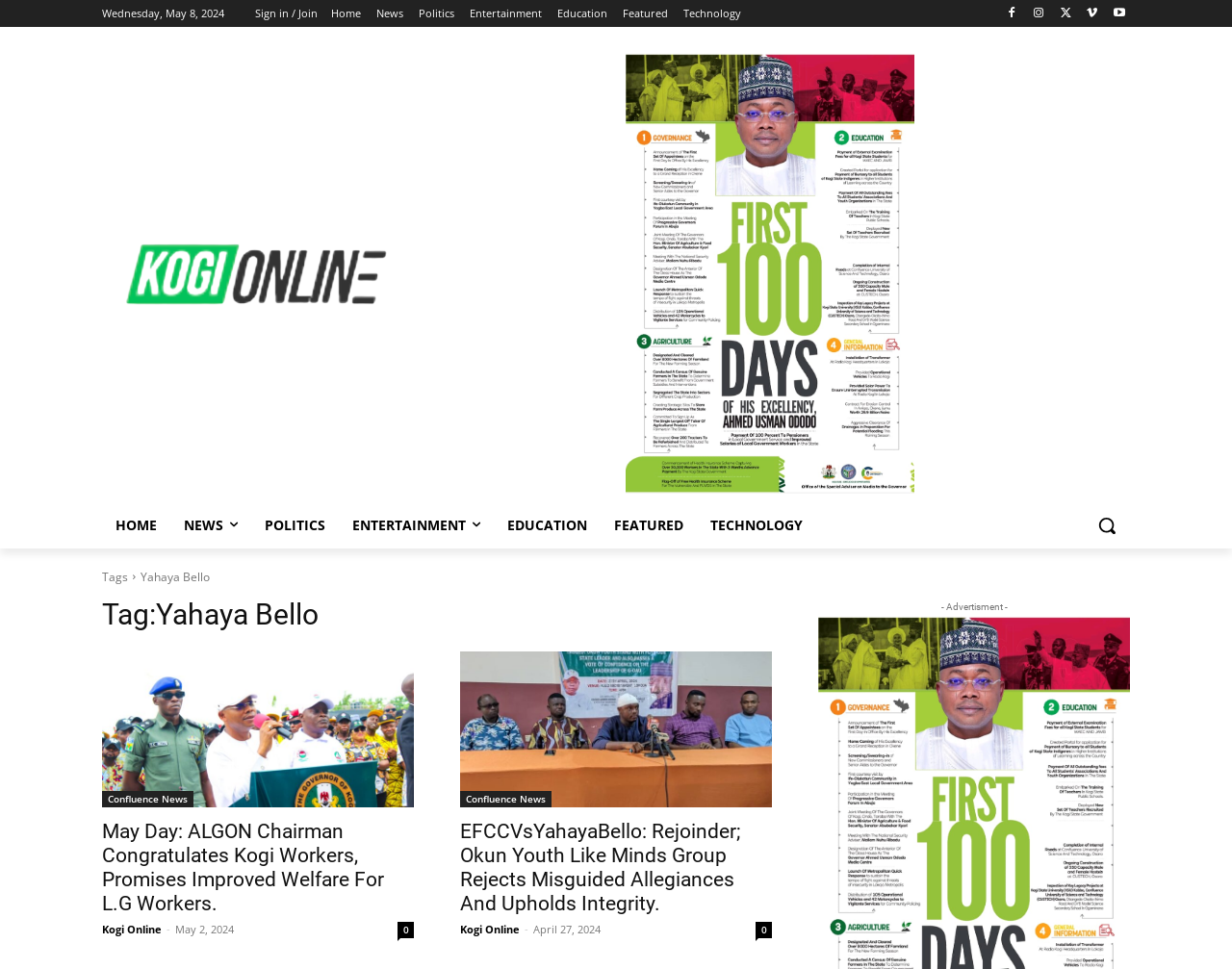Determine the bounding box coordinates of the area to click in order to meet this instruction: "Click on the 'Sign in / Join' link".

[0.207, 0.0, 0.258, 0.028]